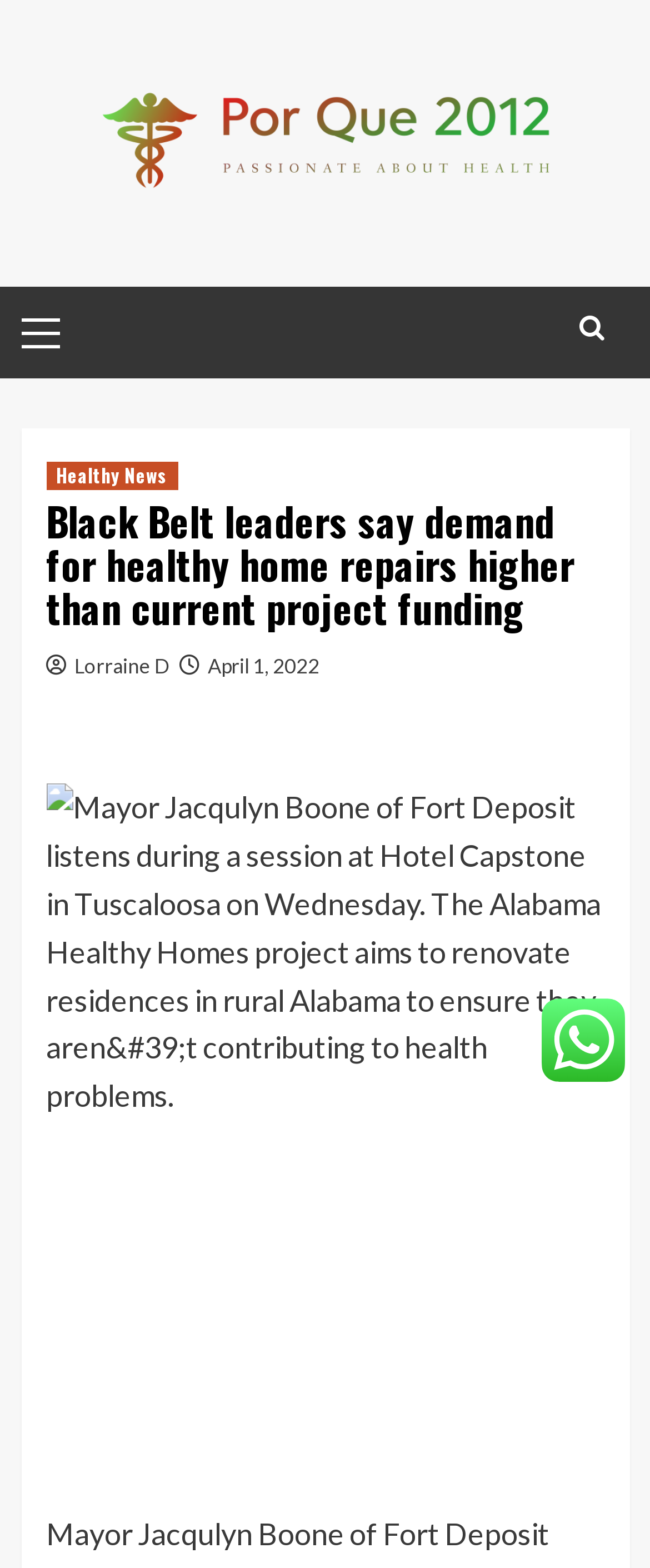Use one word or a short phrase to answer the question provided: 
What is the category of the news article?

Healthy News